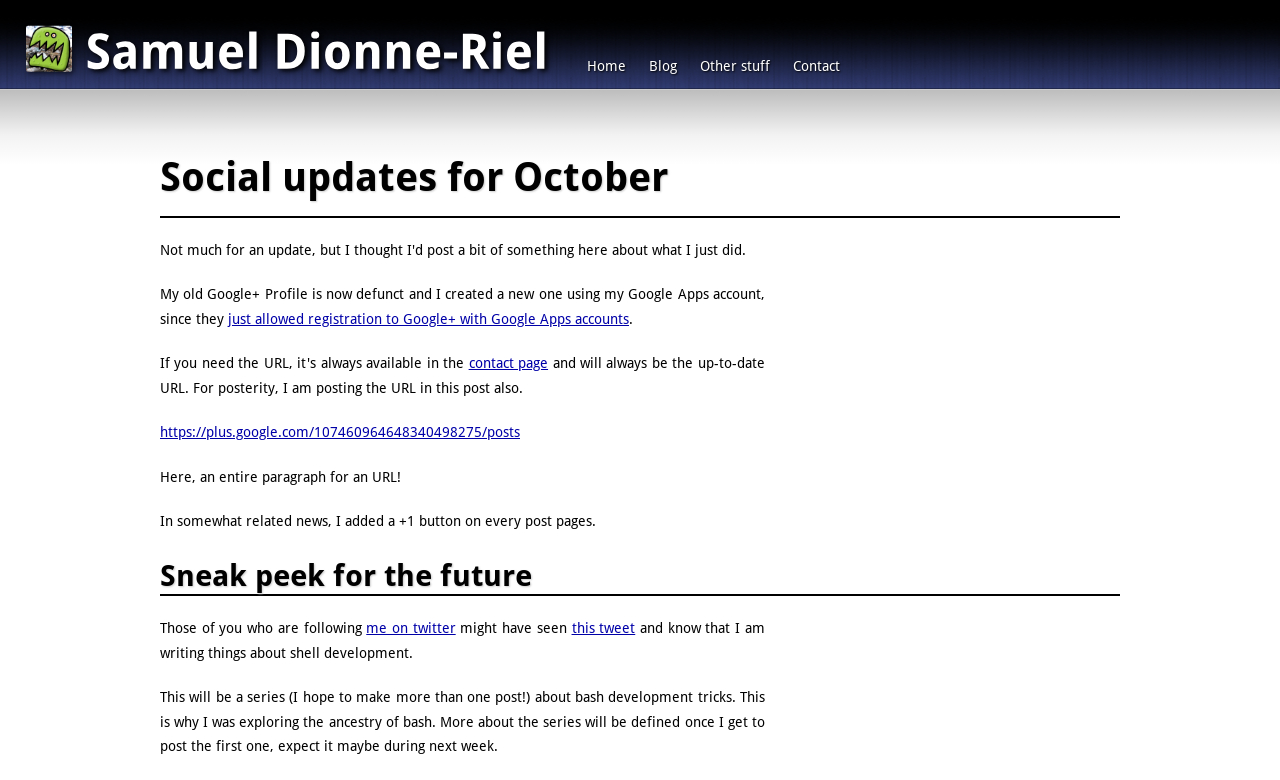Determine the bounding box coordinates for the clickable element to execute this instruction: "go to Samuel Dionne-Riel's profile". Provide the coordinates as four float numbers between 0 and 1, i.e., [left, top, right, bottom].

[0.066, 0.013, 0.432, 0.121]